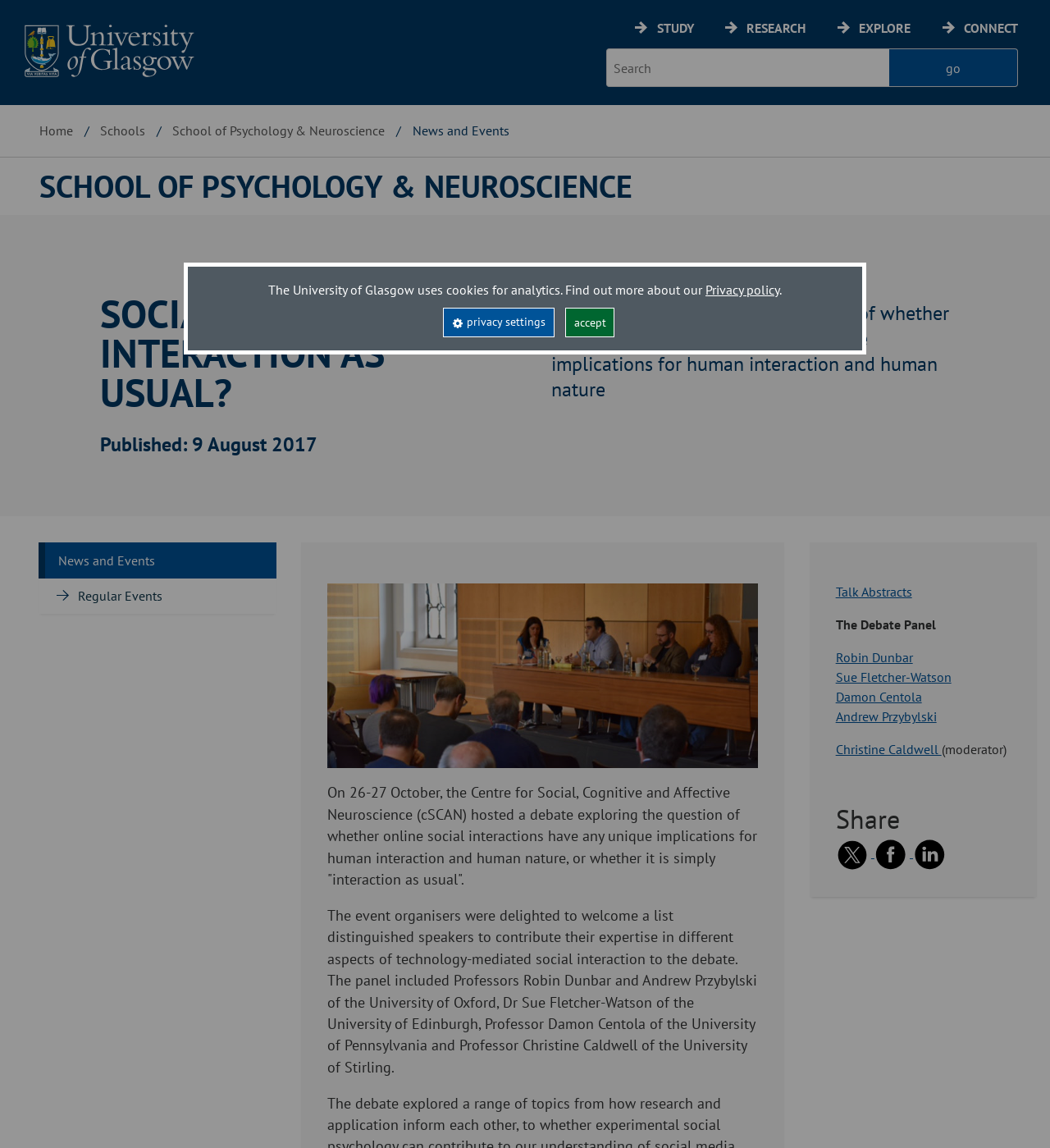Explain the webpage's design and content in an elaborate manner.

The webpage is about the University of Glasgow's School of Psychology & Neuroscience, specifically the cSCAN Debate event. At the top, there is a navigation menu with links to "STUDY", "RESEARCH", "EXPLORE", and "CONNECT". Below this, there is a search bar with a "go" button. On the top left, there is the University of Glasgow logo.

The main content of the page is divided into sections. The first section has a heading "SCHOOL OF PSYCHOLOGY & NEUROSCIENCE" and a link to the same. Below this, there is a heading "SOCIAL MEDIA: INTERACTION AS USUAL?" and a static text describing the cSCAN debate event.

The next section has a heading "Published: 9 August 2017" and a static text describing the event in more detail. There is also an image with a size of 700x300 pixels.

The following section has a navigation menu with links to "News and Events" and "Regular Events". Below this, there is a static text describing the event and the panel of speakers. There are also links to the speakers' abstracts and their names, including Professors Robin Dunbar, Andrew Przybylski, Dr. Sue Fletcher-Watson, Professor Damon Centola, and Professor Christine Caldwell.

At the bottom, there is a section with a heading "Share" and links to share the event on Twitter, Facebook, and LinkedIn, each with a corresponding icon.